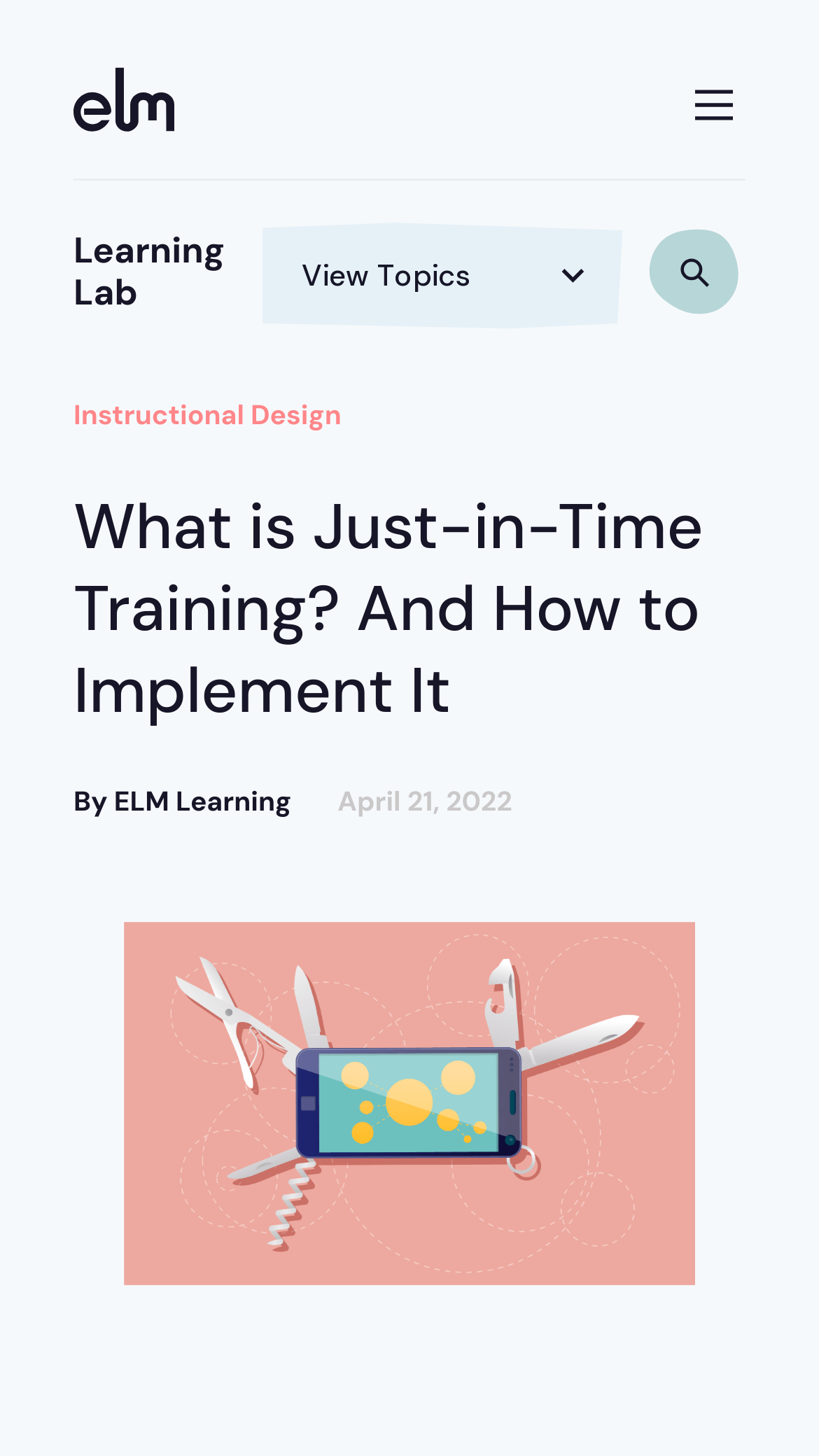Identify and provide the text content of the webpage's primary headline.

What is Just-in-Time Training? And How to Implement It